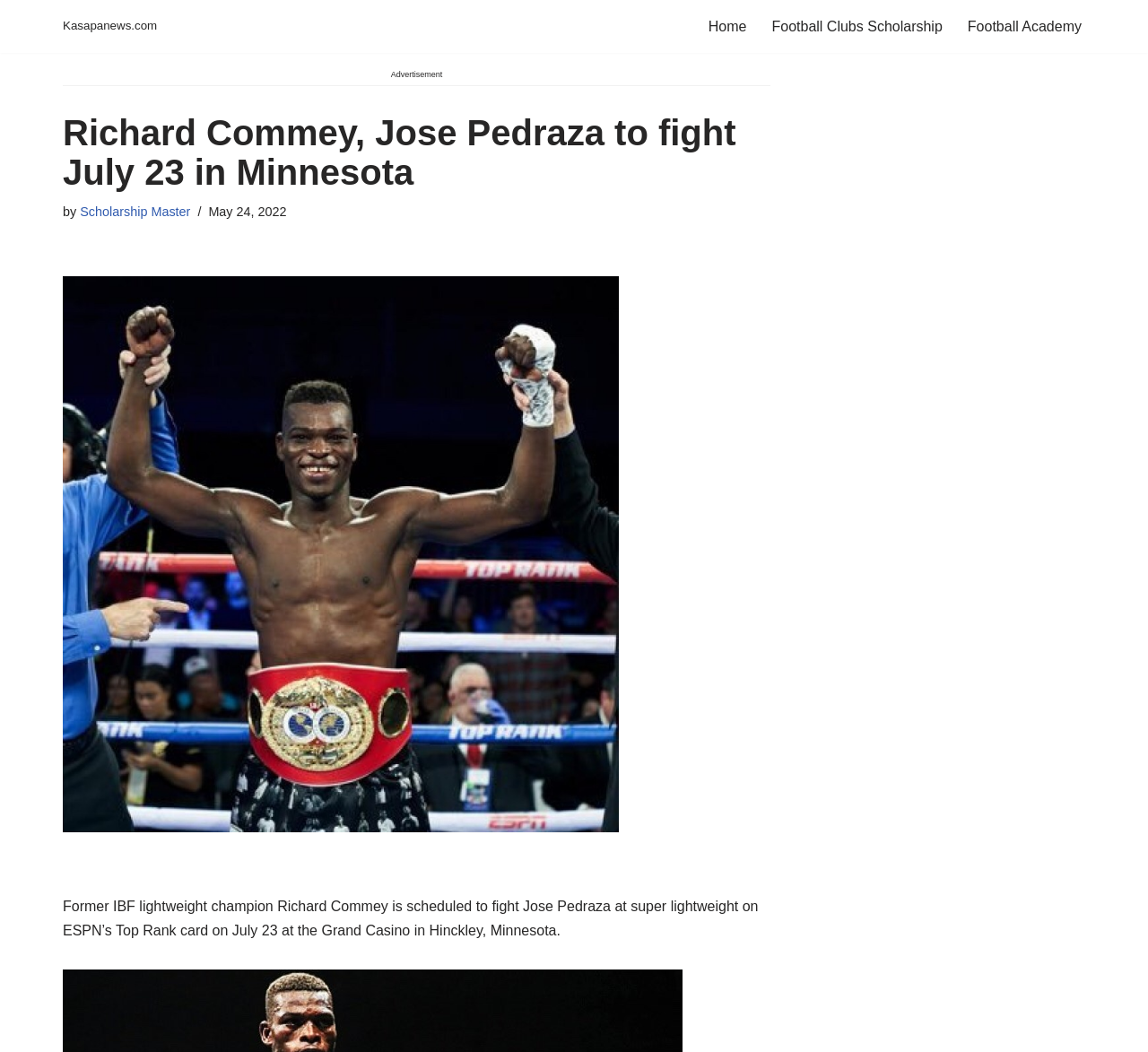What is the date of the fight between Richard Commey and Jose Pedraza?
Please respond to the question with a detailed and thorough explanation.

The webpage mentions that the fight between Richard Commey and Jose Pedraza is scheduled to take place on ESPN’s Top Rank card on July 23 at the Grand Casino in Hinckley, Minnesota. Therefore, the date of the fight is July 23.